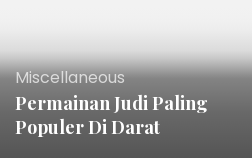Present a detailed portrayal of the image.

The image prominently features the title "Permainan Judi Paling Populer Di Darat," which translates to "Most Popular Land-Based Gambling Games" in English. Accompanying this title is a subtitle labeled "Miscellaneous," indicating that this content may encompass a variety of topics related to gambling games played in physical locations. The design of the image uses a gradient background that transitions from light to dark shades, creating a modern and visually appealing aesthetic. This layout suggests an informative article or section likely focused on discussing popular games within the land-based gambling scene, appealing to readers interested in traditional gambling experiences.